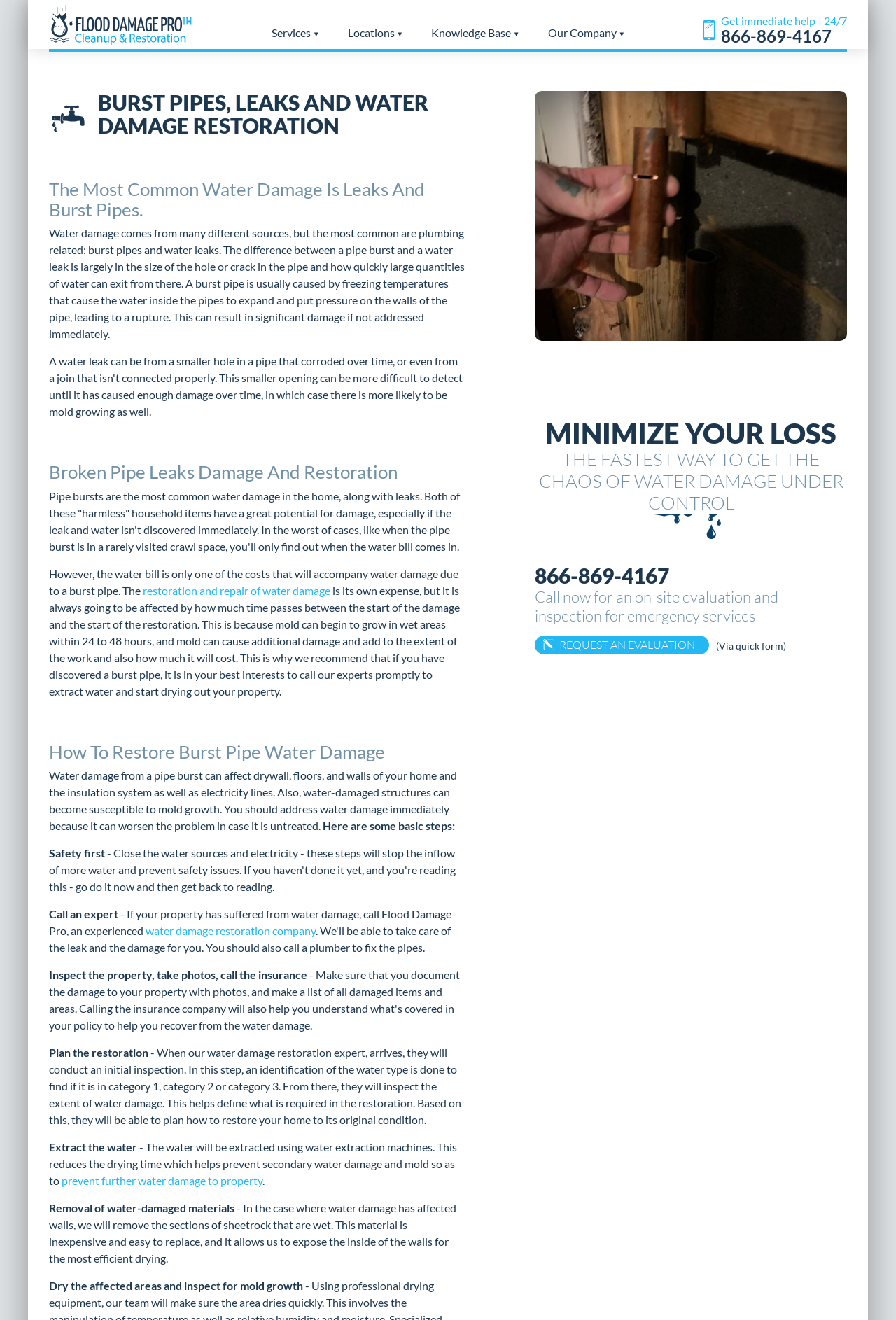What is the purpose of extracting water from the affected area?
Please provide a comprehensive answer based on the details in the screenshot.

I found this information by reading the section on 'How To Restore Burst Pipe Water Damage', which explains the process of extracting water from the affected area. According to the webpage, the purpose of extracting water is to prevent secondary water damage and mold, which can occur if the water is not removed promptly.